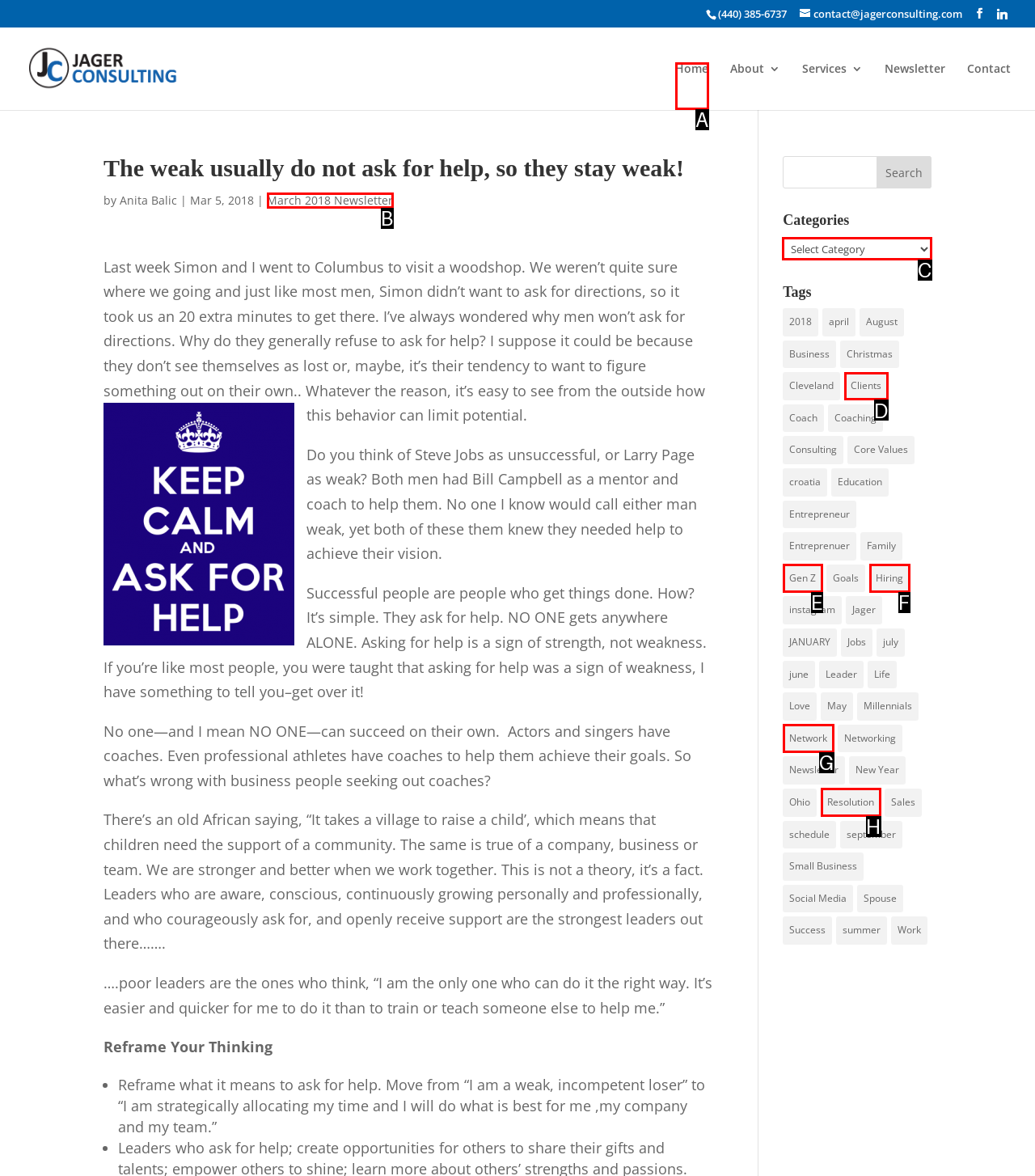To complete the instruction: Select a category from the dropdown, which HTML element should be clicked?
Respond with the option's letter from the provided choices.

C